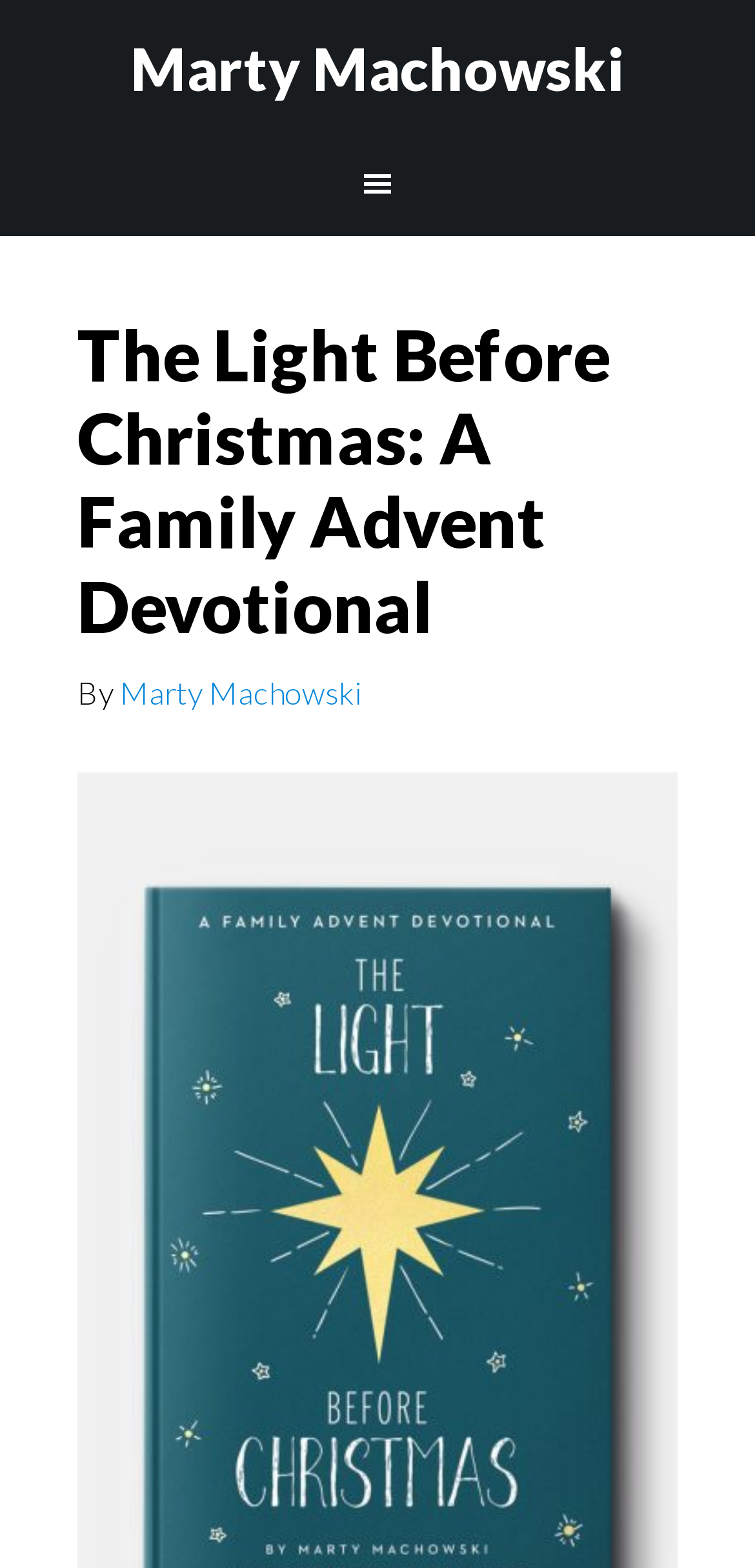Based on the element description, predict the bounding box coordinates (top-left x, top-left y, bottom-right x, bottom-right y) for the UI element in the screenshot: Marty Machowski

[0.173, 0.021, 0.827, 0.065]